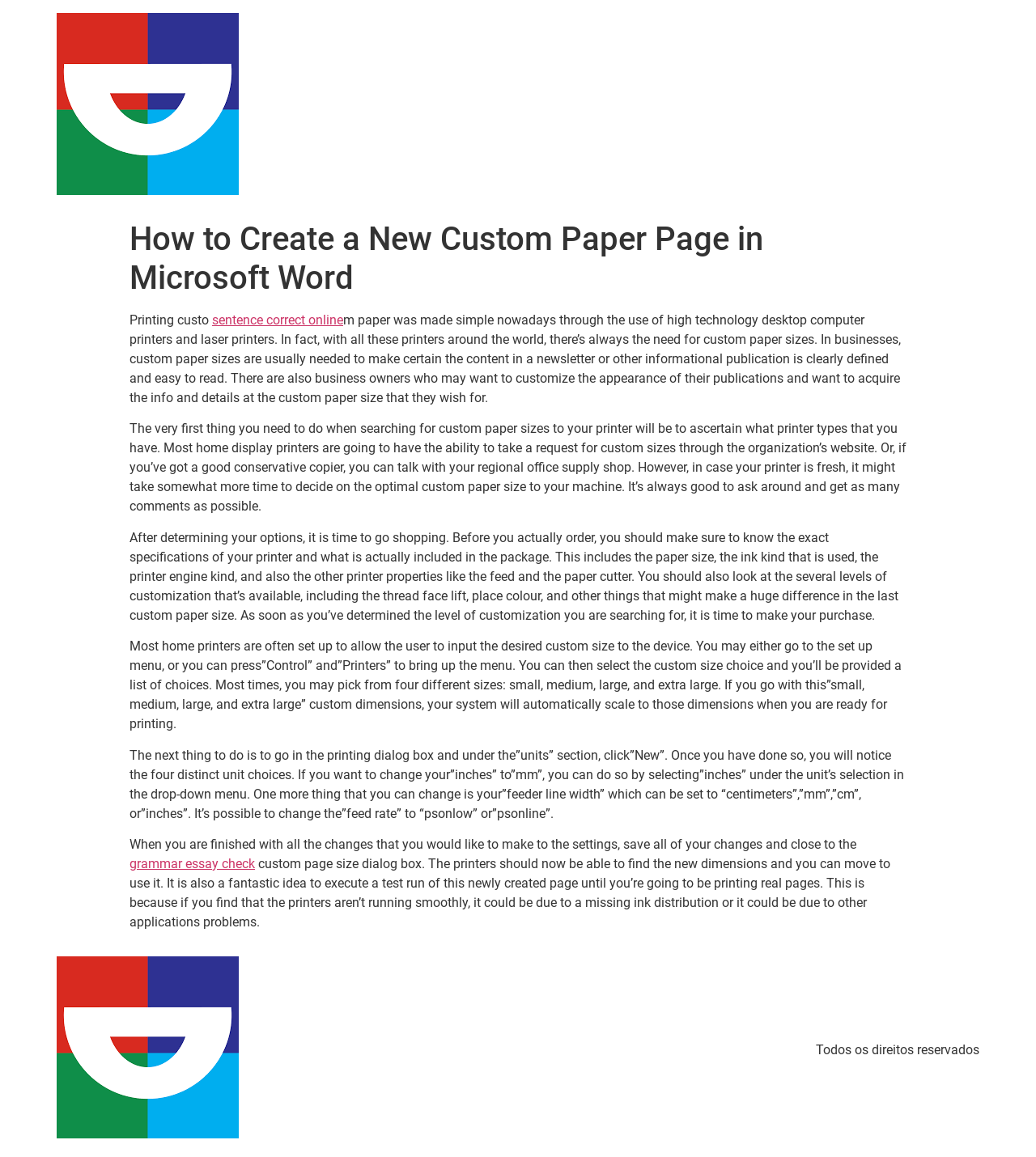How many unit choices are available in the printing dialog box?
Provide a detailed and well-explained answer to the question.

I determined this by reading the StaticText element that says 'Once you have done so, you will notice the four distinct unit choices.' which indicates that there are four unit choices available in the printing dialog box.